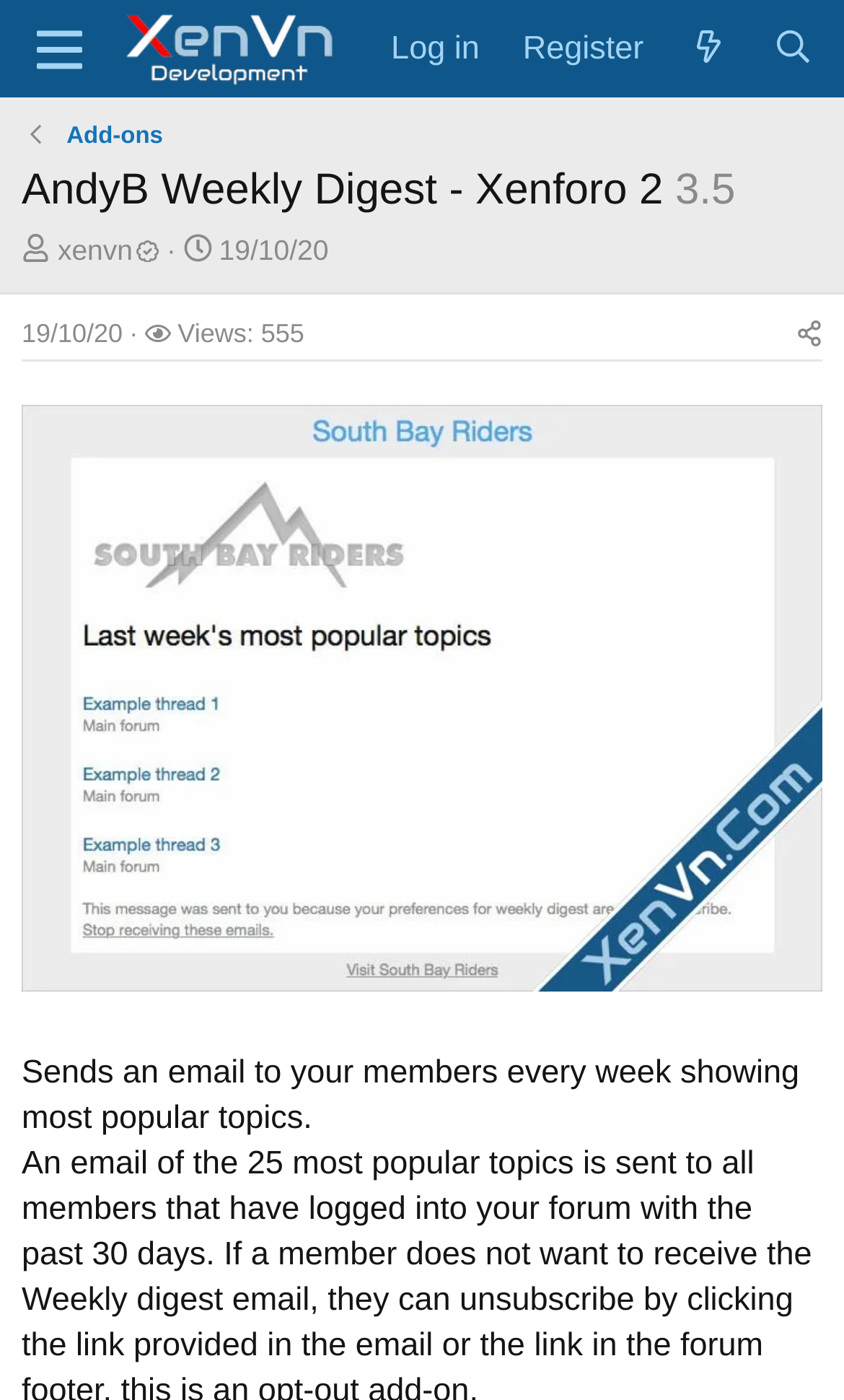Please determine the bounding box coordinates of the clickable area required to carry out the following instruction: "Call the phone number". The coordinates must be four float numbers between 0 and 1, represented as [left, top, right, bottom].

None